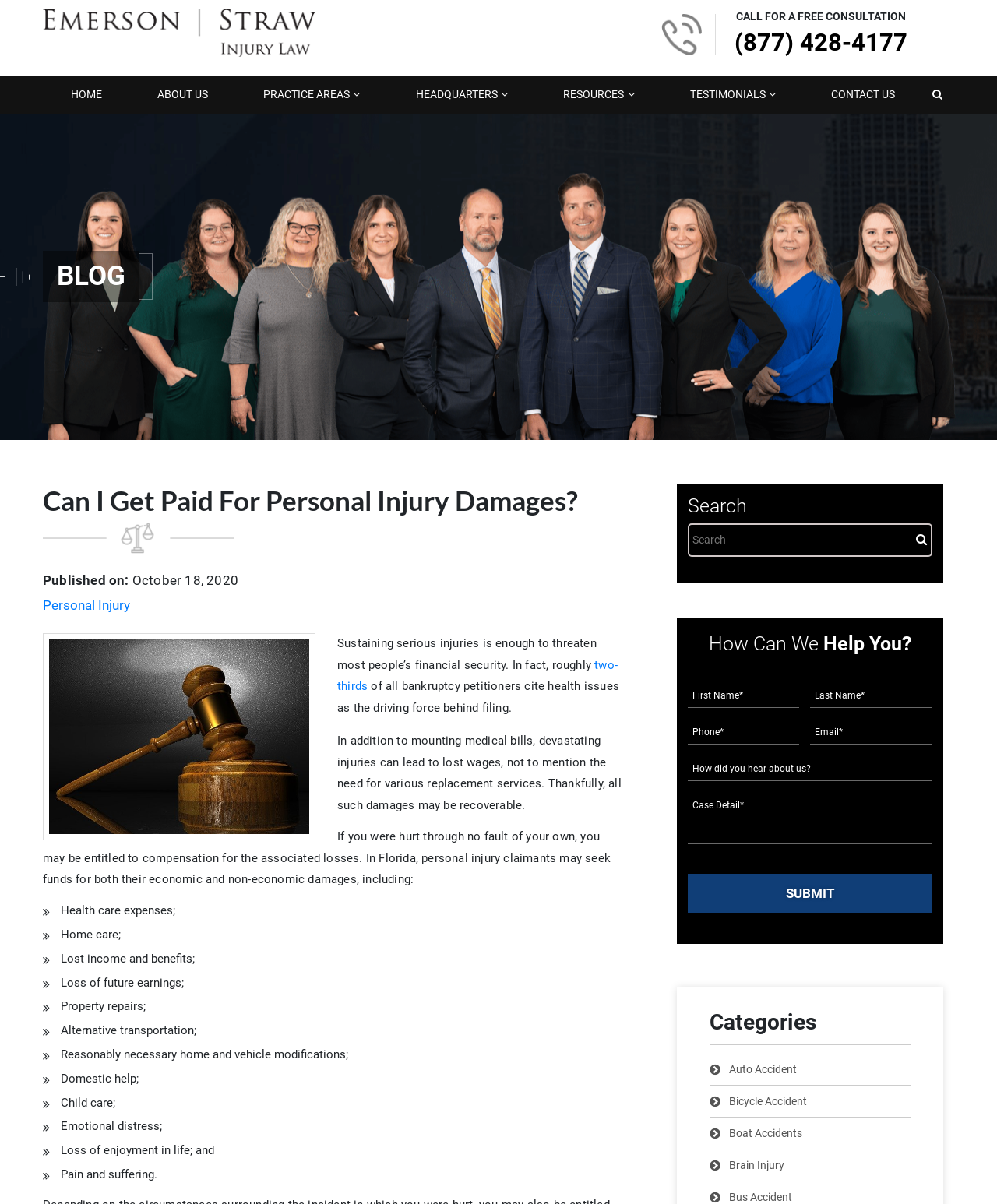Please find the top heading of the webpage and generate its text.

Can I Get Paid For Personal Injury Damages?